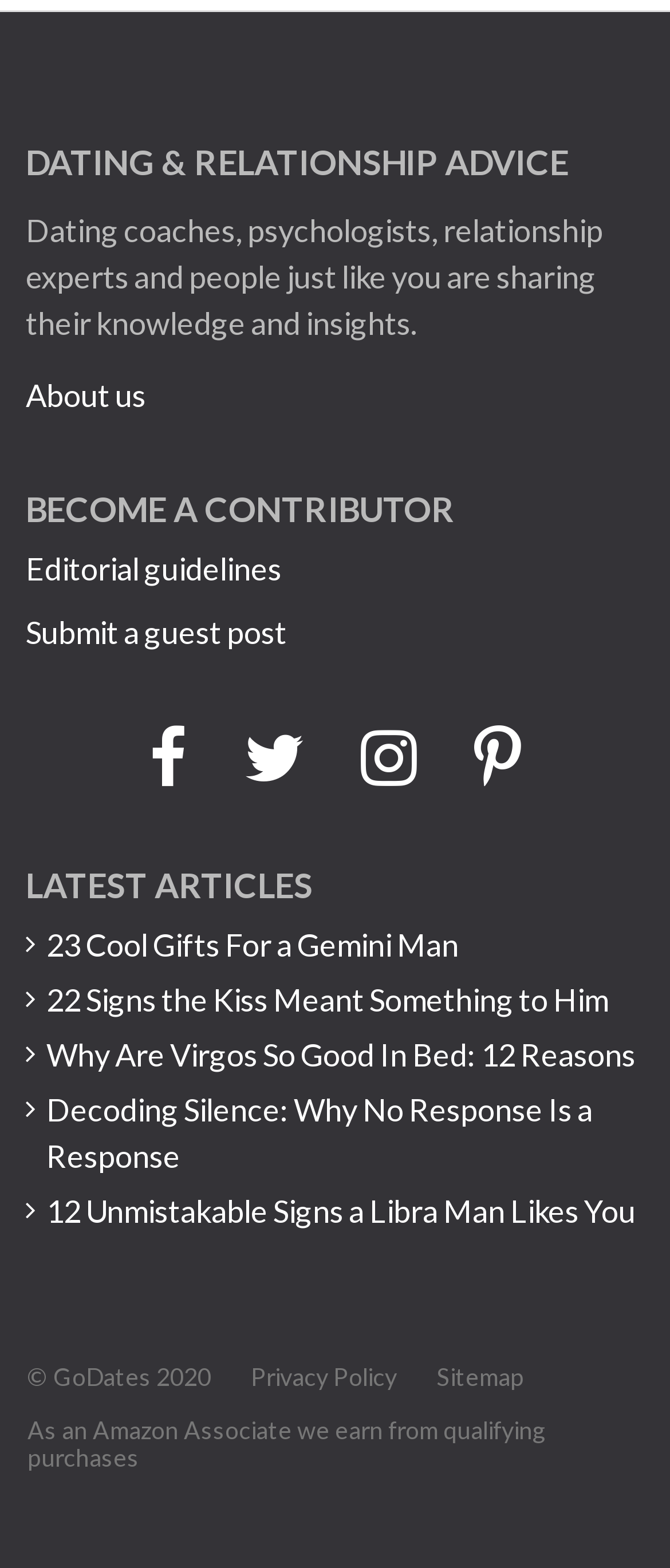Please specify the bounding box coordinates of the clickable region necessary for completing the following instruction: "Check the privacy policy". The coordinates must consist of four float numbers between 0 and 1, i.e., [left, top, right, bottom].

[0.374, 0.869, 0.644, 0.888]